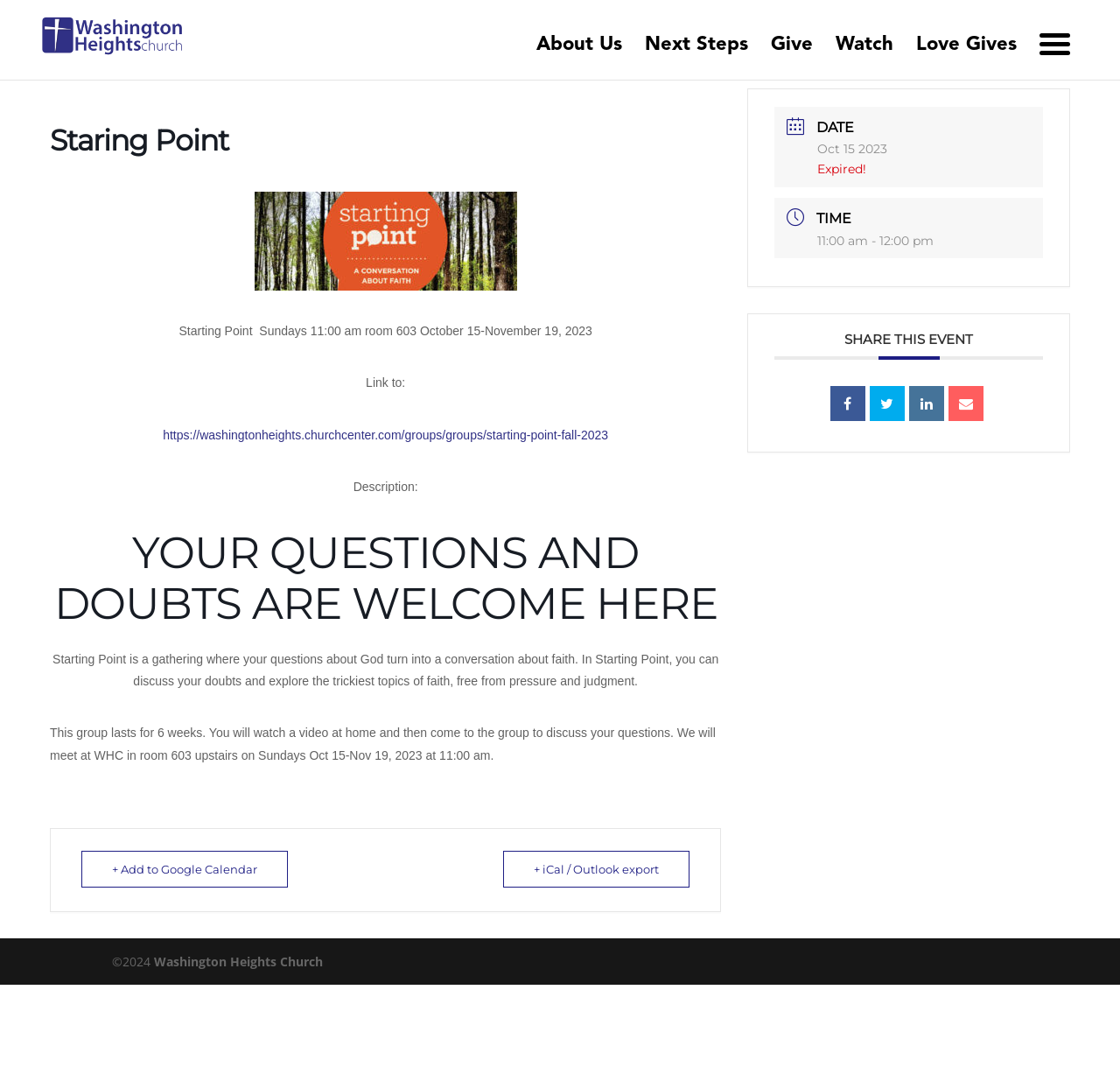Answer the question in a single word or phrase:
How many weeks will the Starting Point group last?

6 weeks